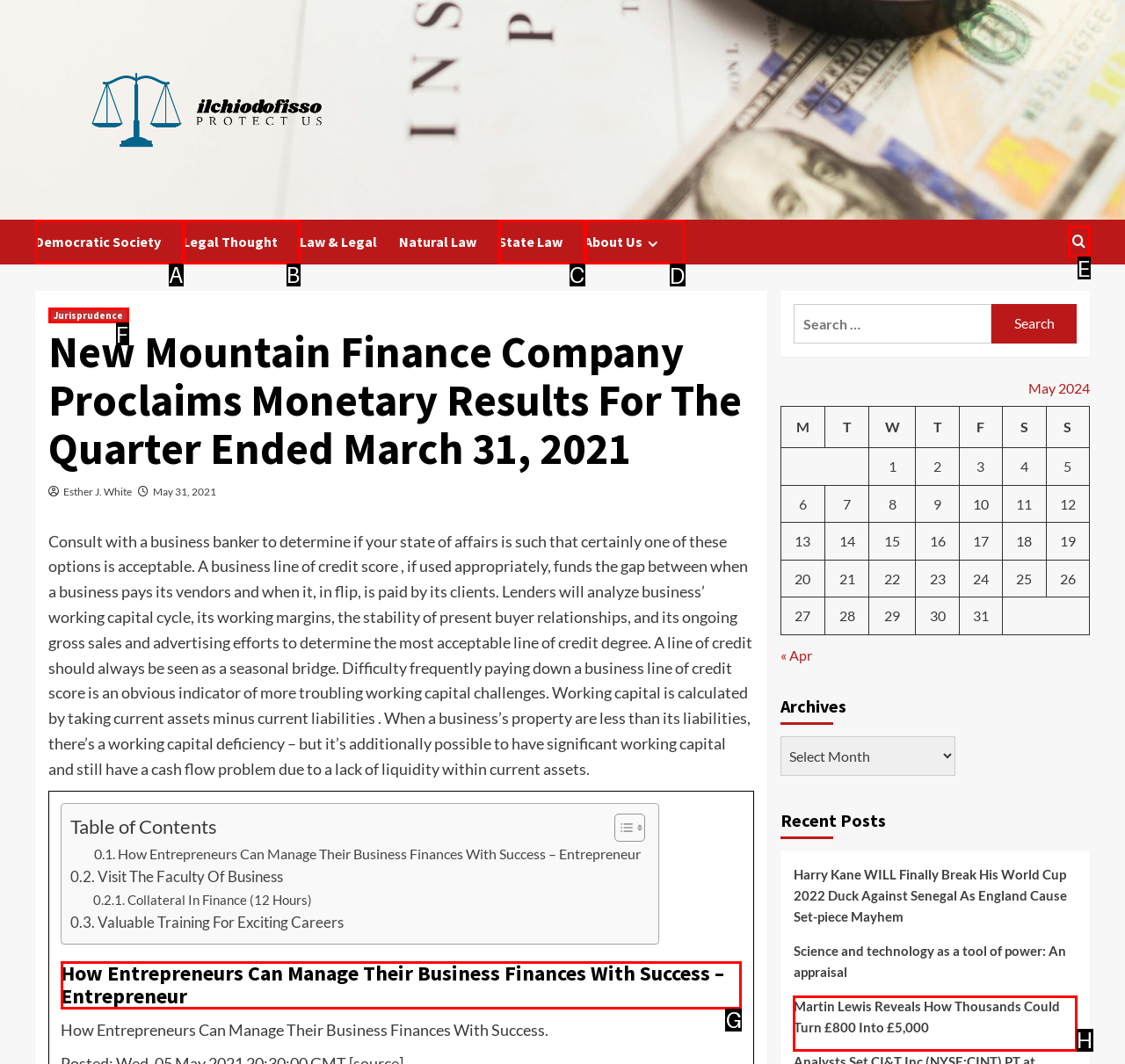To complete the instruction: Read the article 'How Entrepreneurs Can Manage Their Business Finances With Success – Entrepreneur', which HTML element should be clicked?
Respond with the option's letter from the provided choices.

G